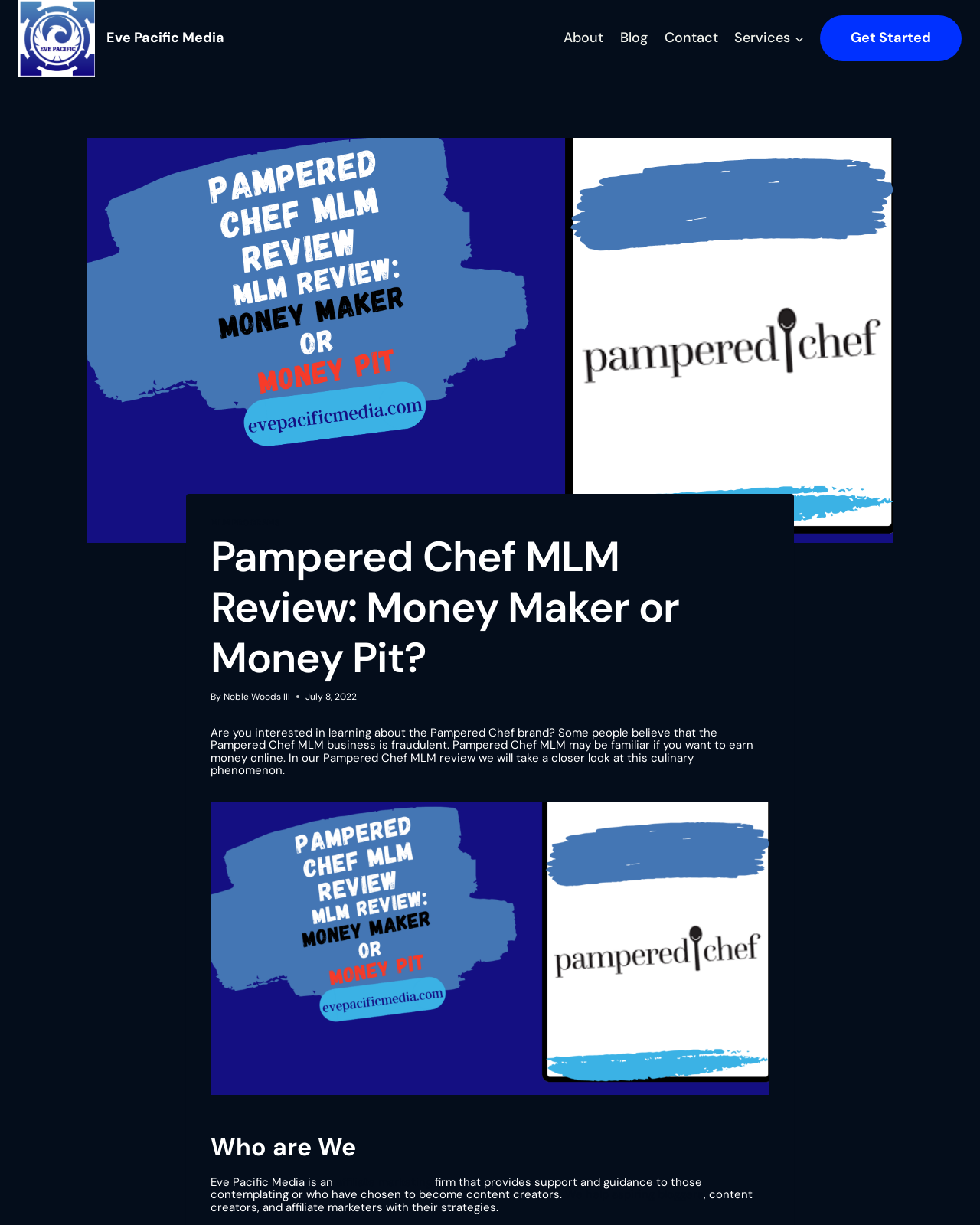What is the purpose of Eve Pacific Media?
Please provide a comprehensive answer based on the information in the image.

I found the answer by reading the 'Who are We' section, where it states that Eve Pacific Media is a firm that provides support and guidance to those contemplating or who have chosen to become content creators.